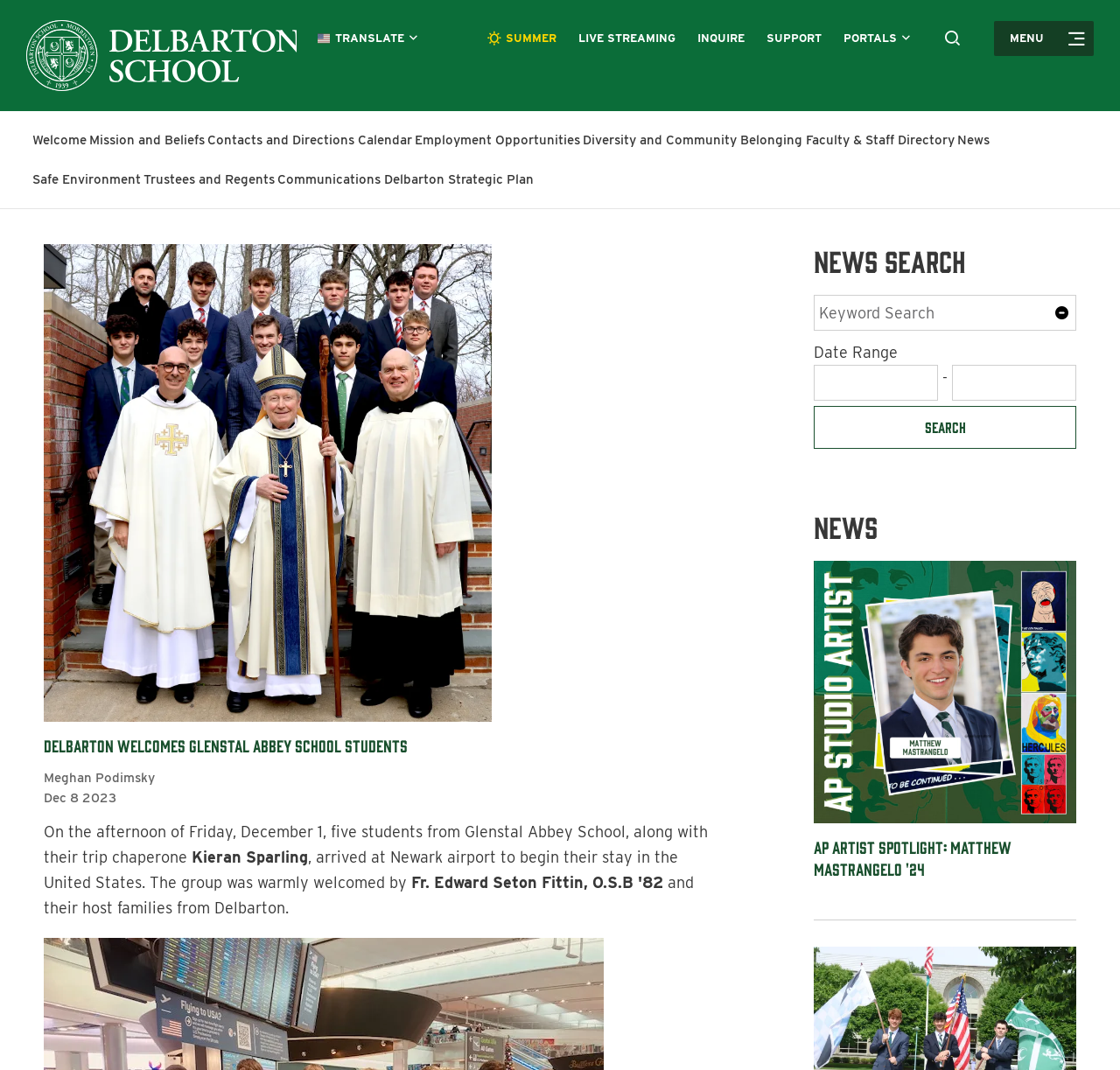What is the main navigation menu?
Please provide a single word or phrase in response based on the screenshot.

Main